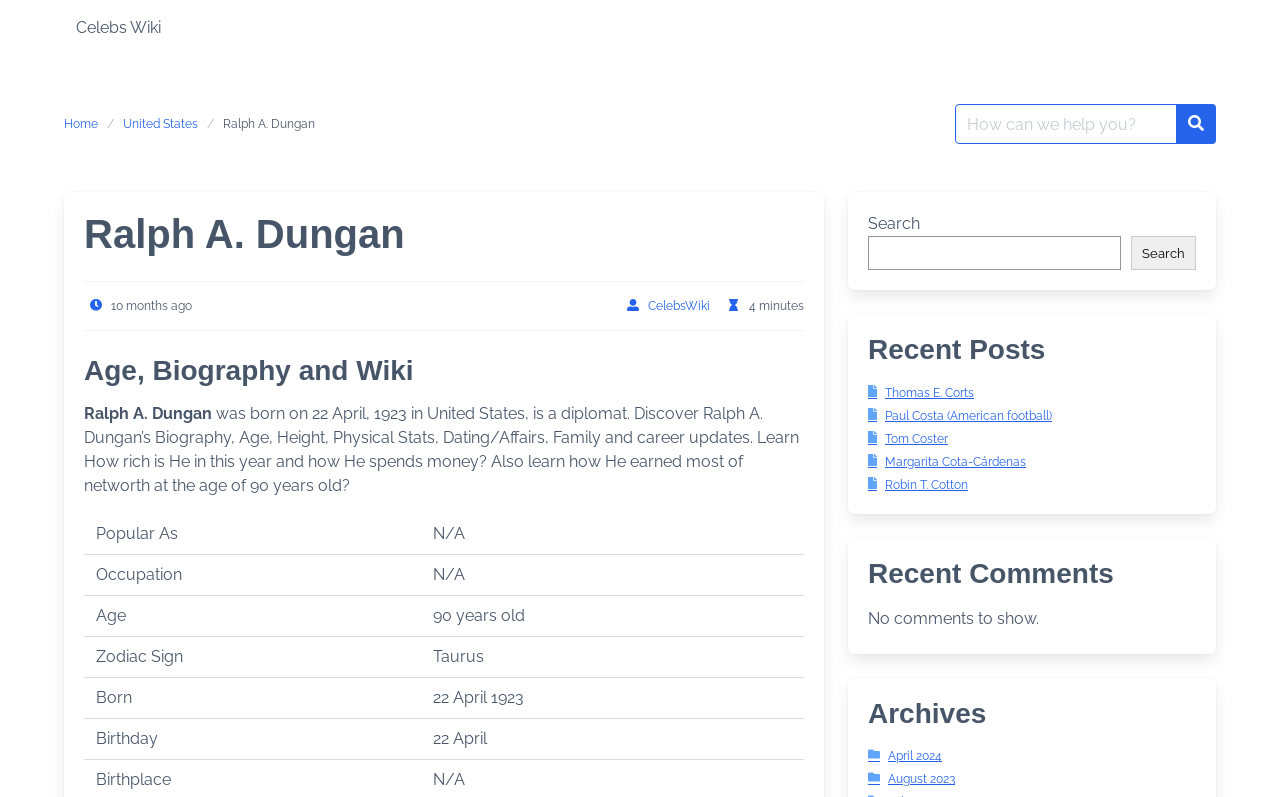Provide a brief response to the question using a single word or phrase: 
What is Ralph A. Dungan's occupation?

N/A